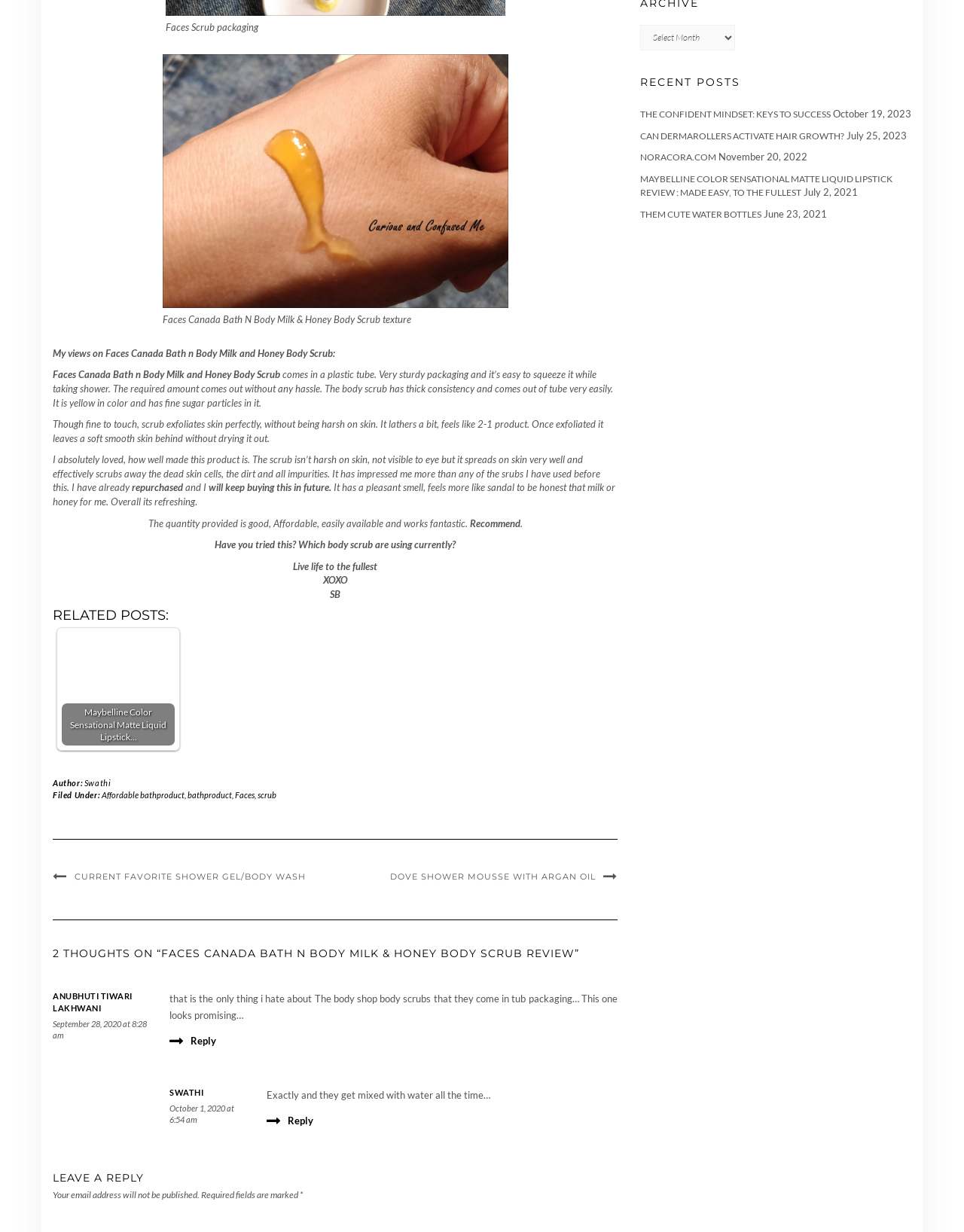How does the author feel about the body scrub?
Based on the image, please offer an in-depth response to the question.

The author's positive sentiment towards the body scrub is evident throughout the review. They mention that they 'absolutely loved' the product and have already repurchased it, indicating a high level of satisfaction.